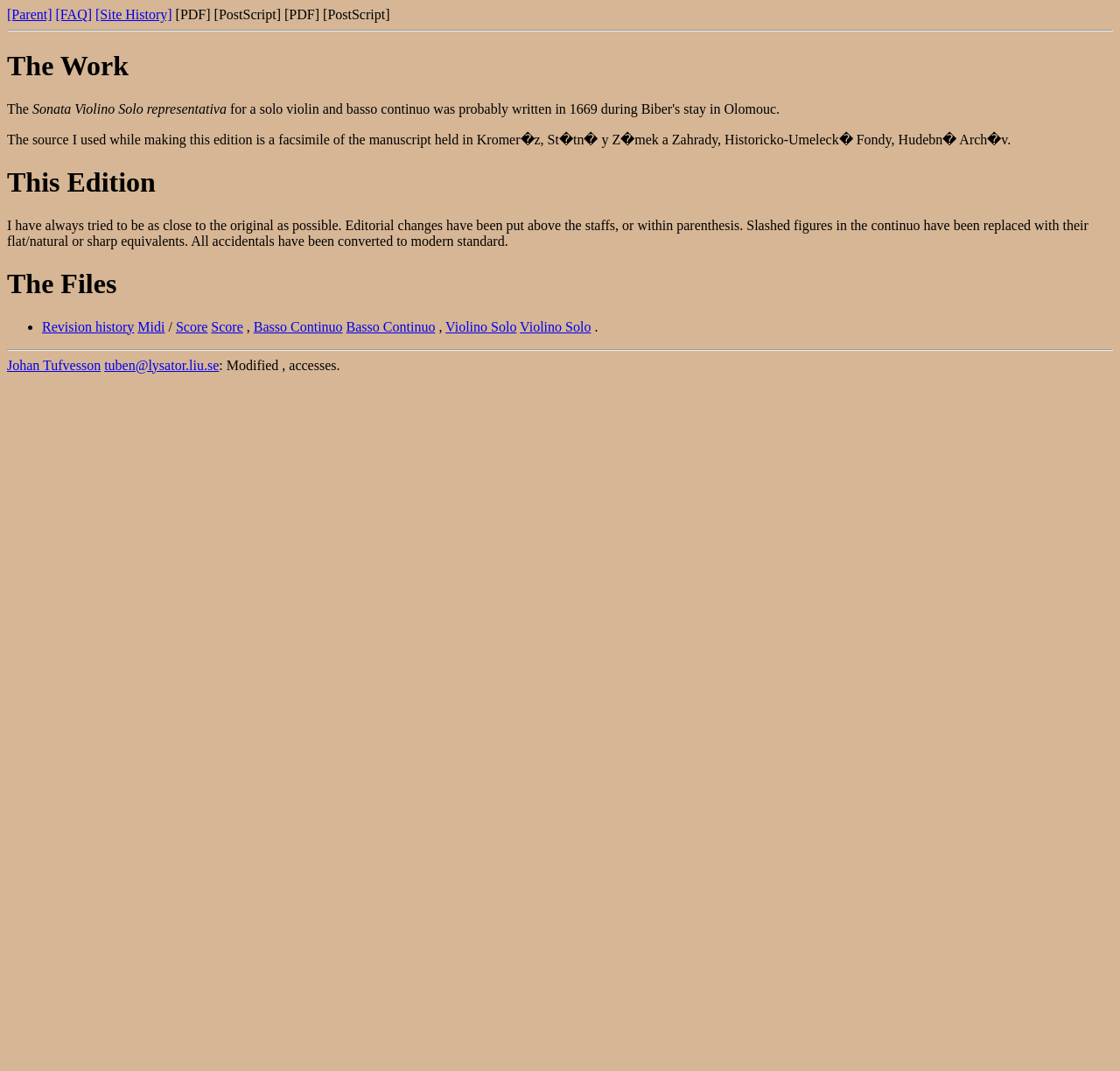Using the information from the screenshot, answer the following question thoroughly:
Who is the creator of this edition?

The answer can be found in the link element with the text 'Johan Tufvesson' which is located at the bottom of the page.